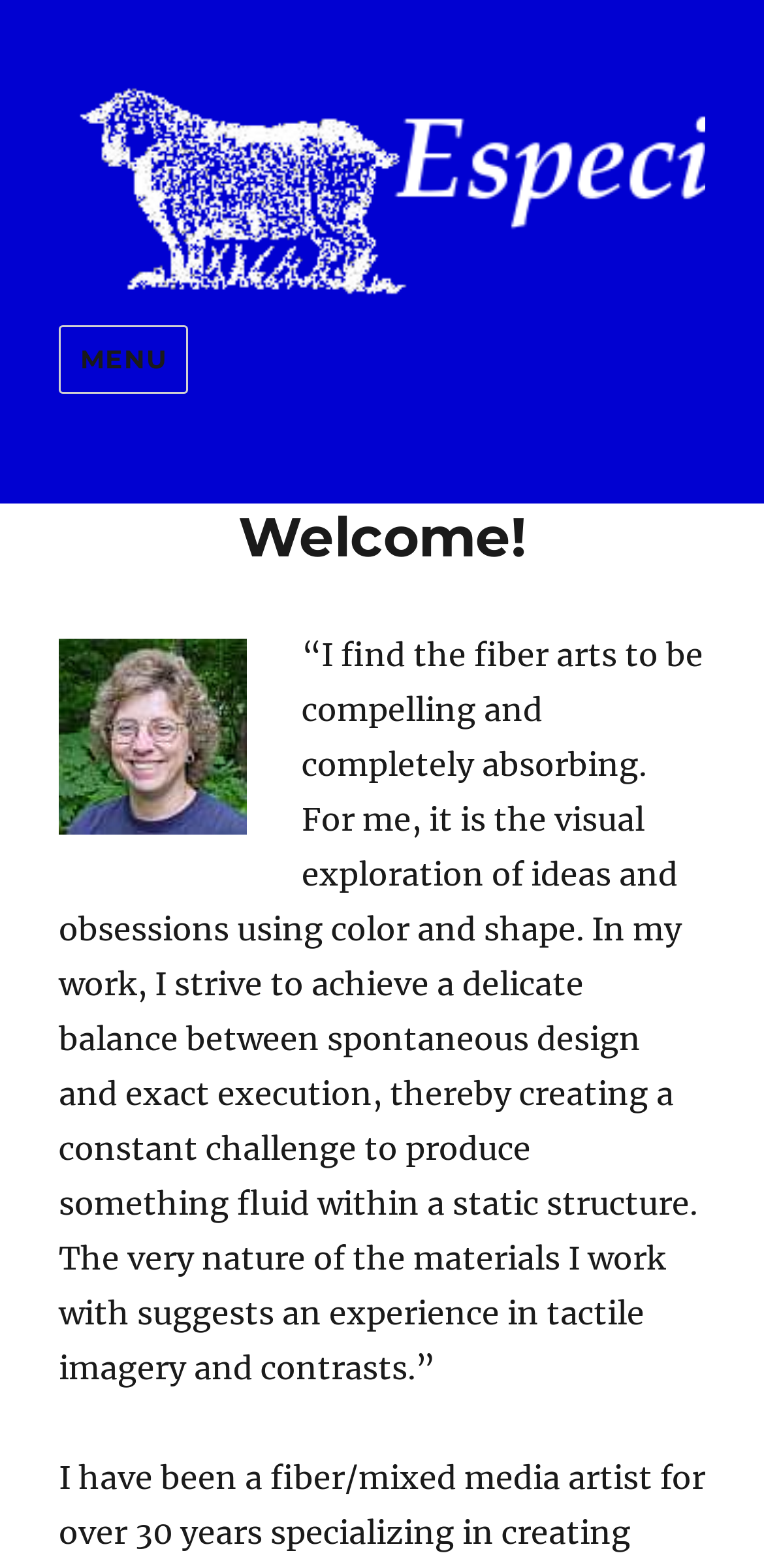Construct a thorough caption encompassing all aspects of the webpage.

The webpage is dedicated to showcasing the fiber art of Sandi Cirillo, as indicated by the title "Especially For Ewe – Fiber Art of Sandi Cirillo". 

At the top of the page, there are two identical links, "Especially For Ewe", positioned side by side, taking up most of the width. Below these links, a "MENU" button is located, which, when expanded, controls the site navigation and social navigation. 

Underneath the "MENU" button, a header section is displayed, containing a heading that reads "Welcome!". Below the header, an image of Sandi Cirillo is positioned, taking up about a quarter of the page's width. 

To the right of the image, a block of text is presented, which is a quote from Sandi Cirillo. The quote discusses her approach to fiber arts, describing her creative process and the balance she strives to achieve in her work. This text block occupies a significant portion of the page's width and height.